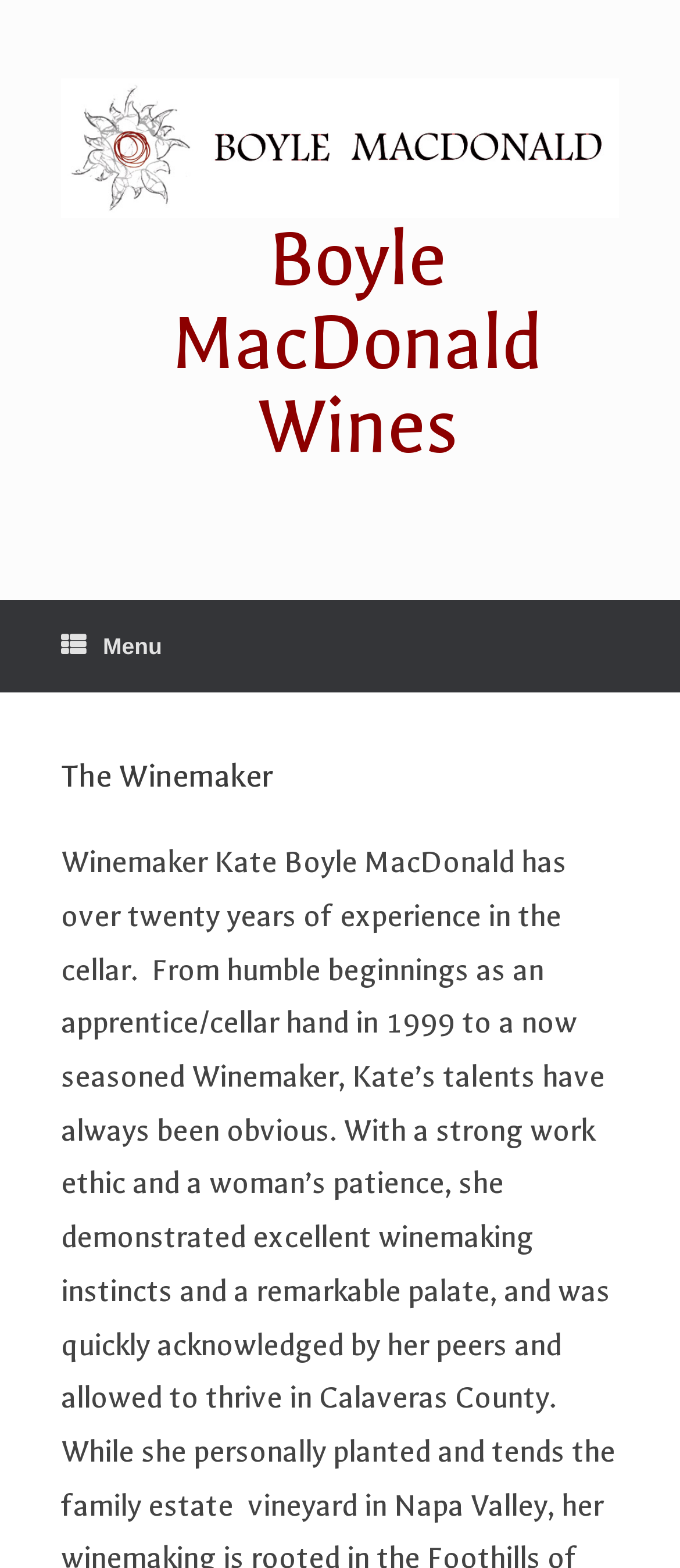Find the bounding box of the UI element described as follows: "Menu".

[0.0, 0.383, 0.328, 0.442]